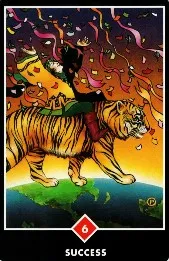Describe all the important aspects and features visible in the image.

This vibrant image features a tarot card titled "Success," which is the sixth card in its series. It depicts a dynamic scene on a stylized globe, where a figure is prominently seated atop a majestic tiger. The figure, dressed in colorful attire, exudes confidence and strength as colorful confetti streams down from an atmospheric backdrop of swirling vibrant colors, symbolizing celebration and achievement. The tiger, representing courage and personal power, carries the figure forward, enhancing the theme of triumph and victory. Together, these elements create a powerful visual narrative about overcoming obstacles and achieving one's goals.